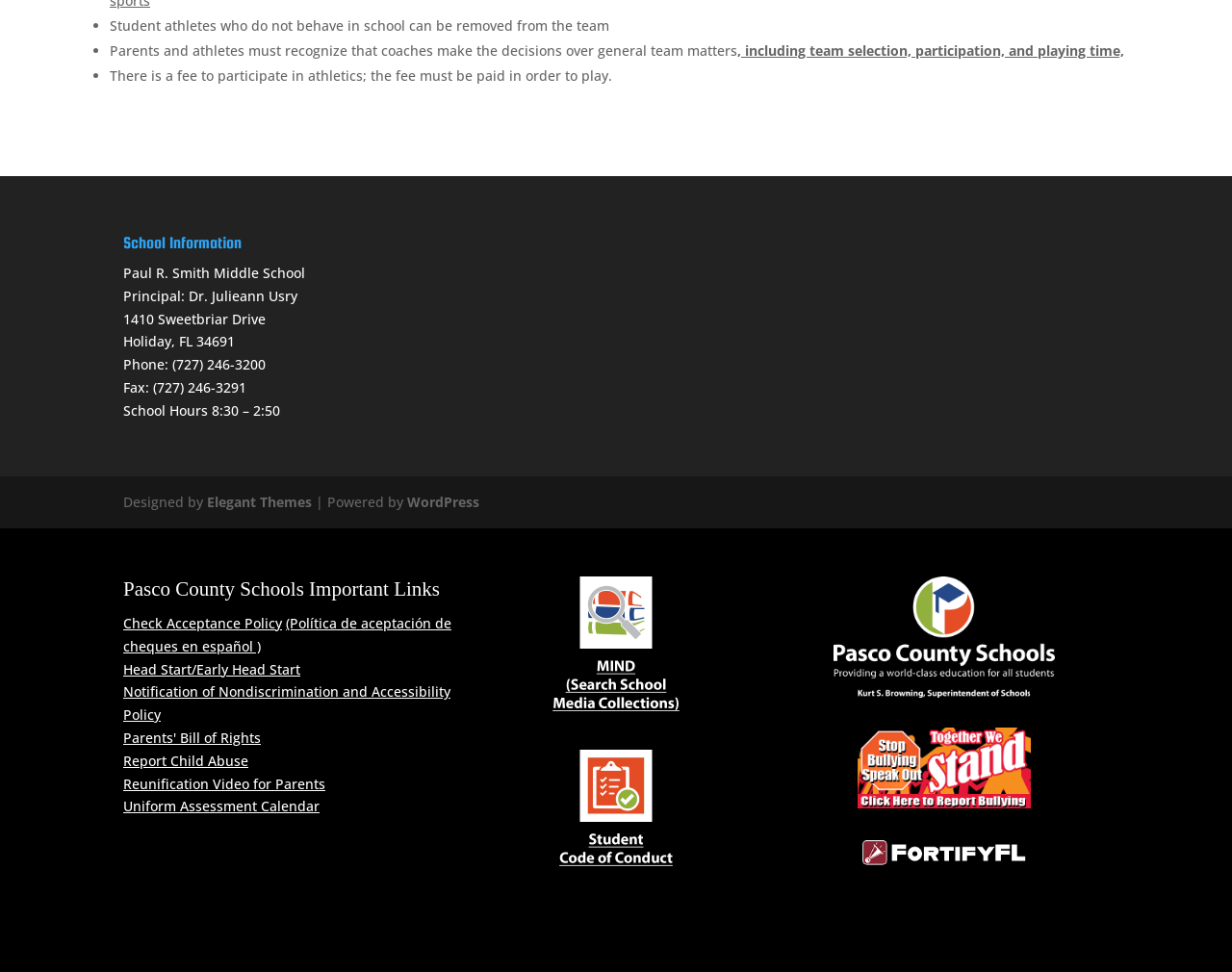Determine the bounding box coordinates for the clickable element to execute this instruction: "Report Bullying". Provide the coordinates as four float numbers between 0 and 1, i.e., [left, top, right, bottom].

[0.696, 0.817, 0.837, 0.836]